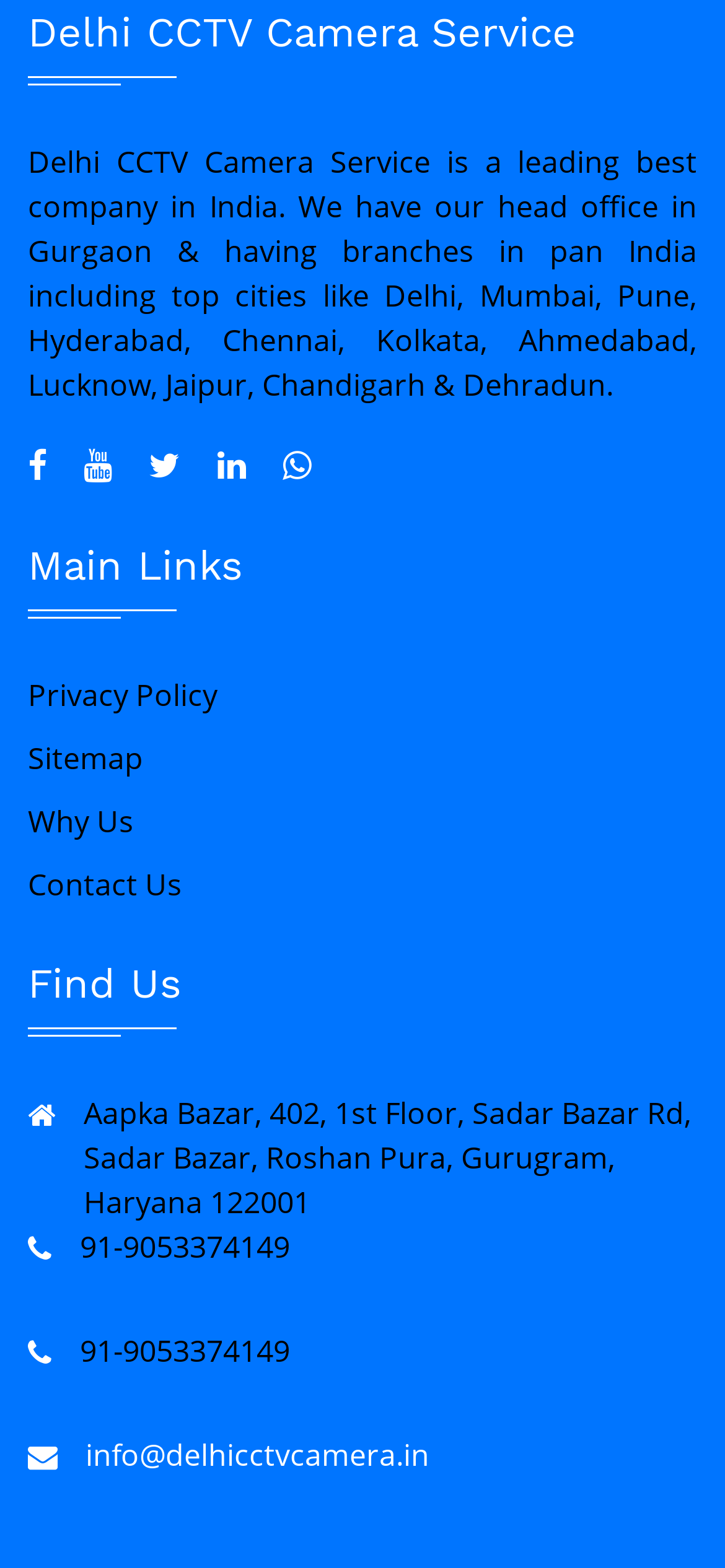What is the last link on the webpage?
Please provide a single word or phrase based on the screenshot.

Sector 17